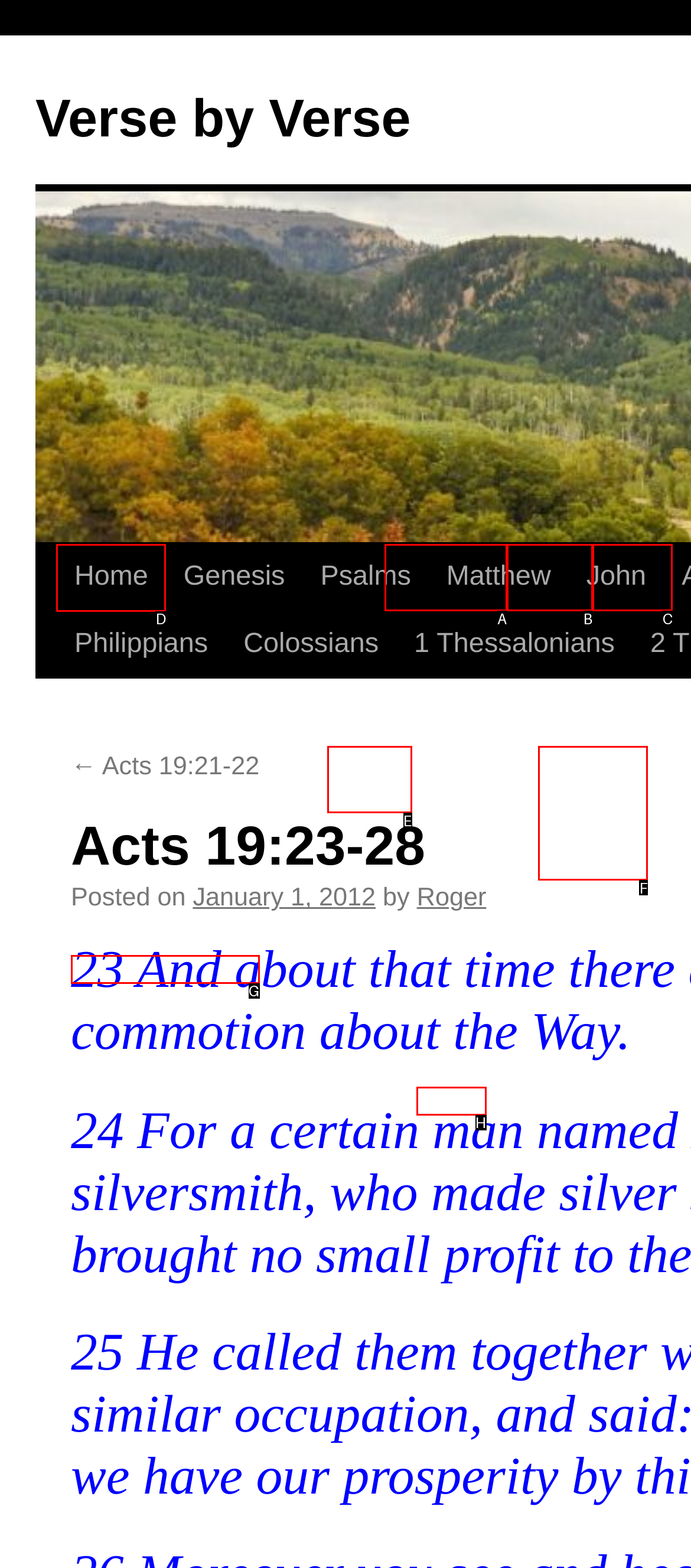Specify which HTML element I should click to complete this instruction: Go to Home Answer with the letter of the relevant option.

D